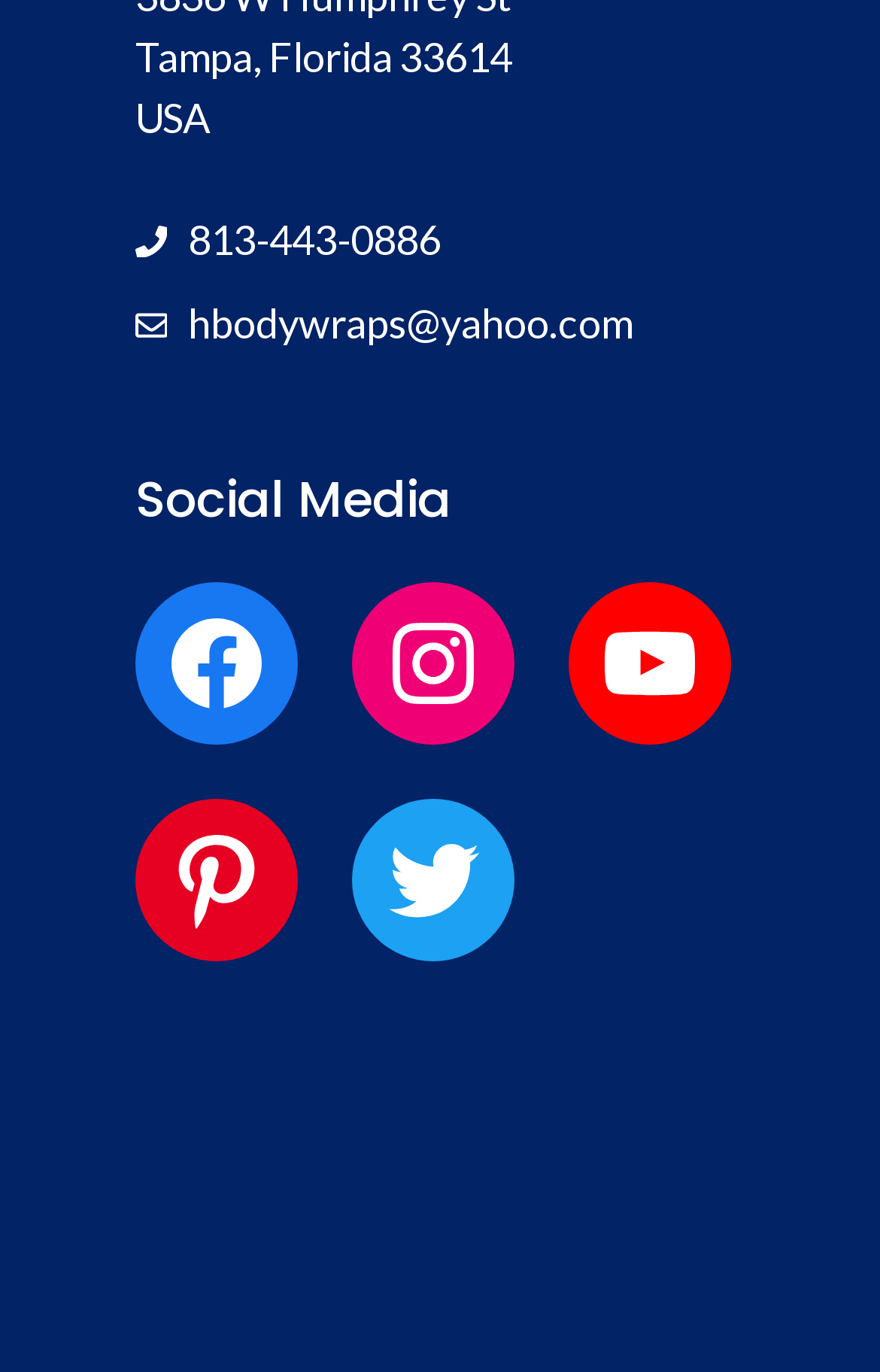What is the email address of the business?
Utilize the information in the image to give a detailed answer to the question.

I found the email address of the business by looking at the static text elements on the webpage, which display the email address 'hbodywraps@yahoo.com'.